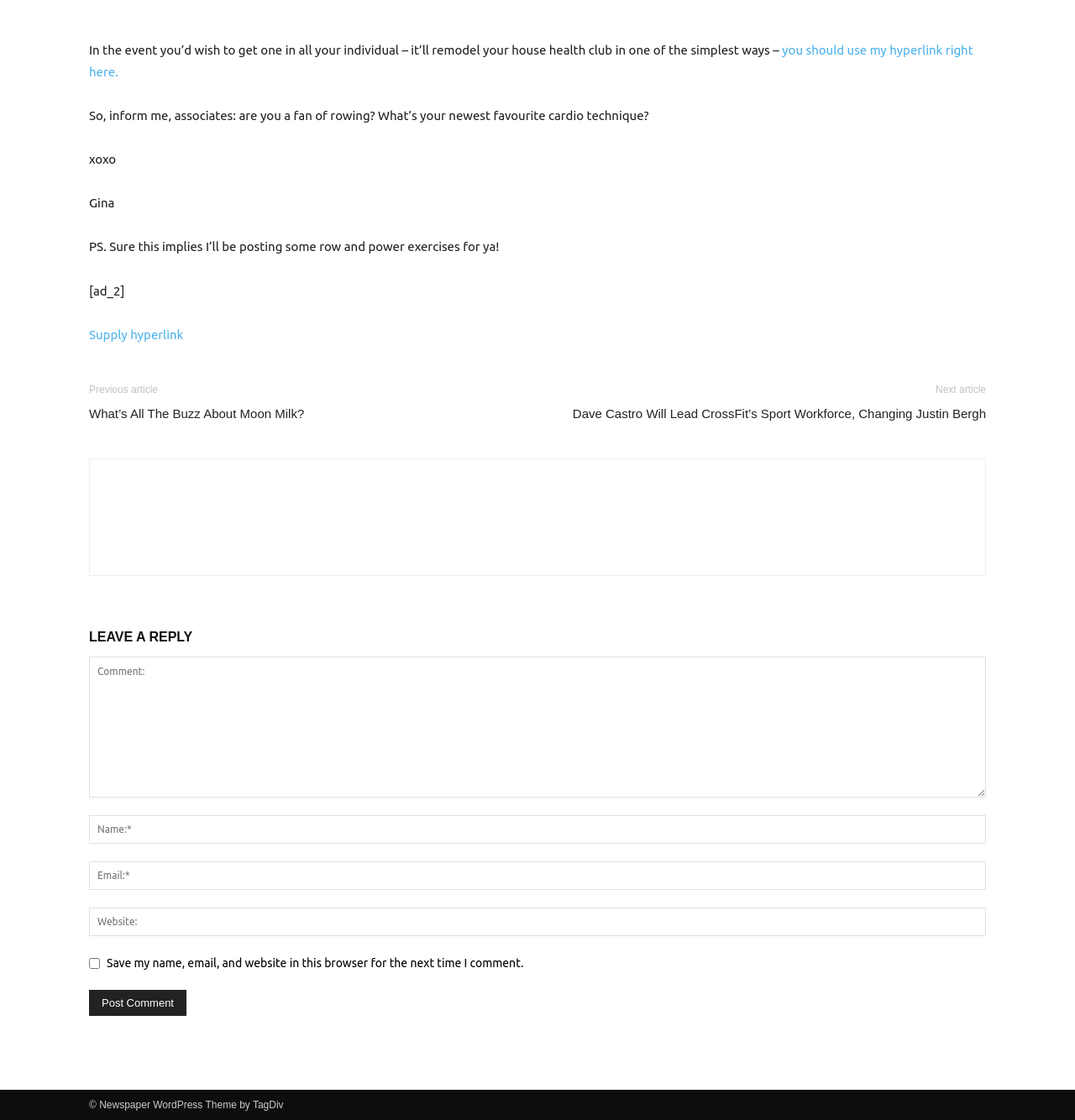Respond with a single word or phrase to the following question: What is the theme of the website?

Newspaper